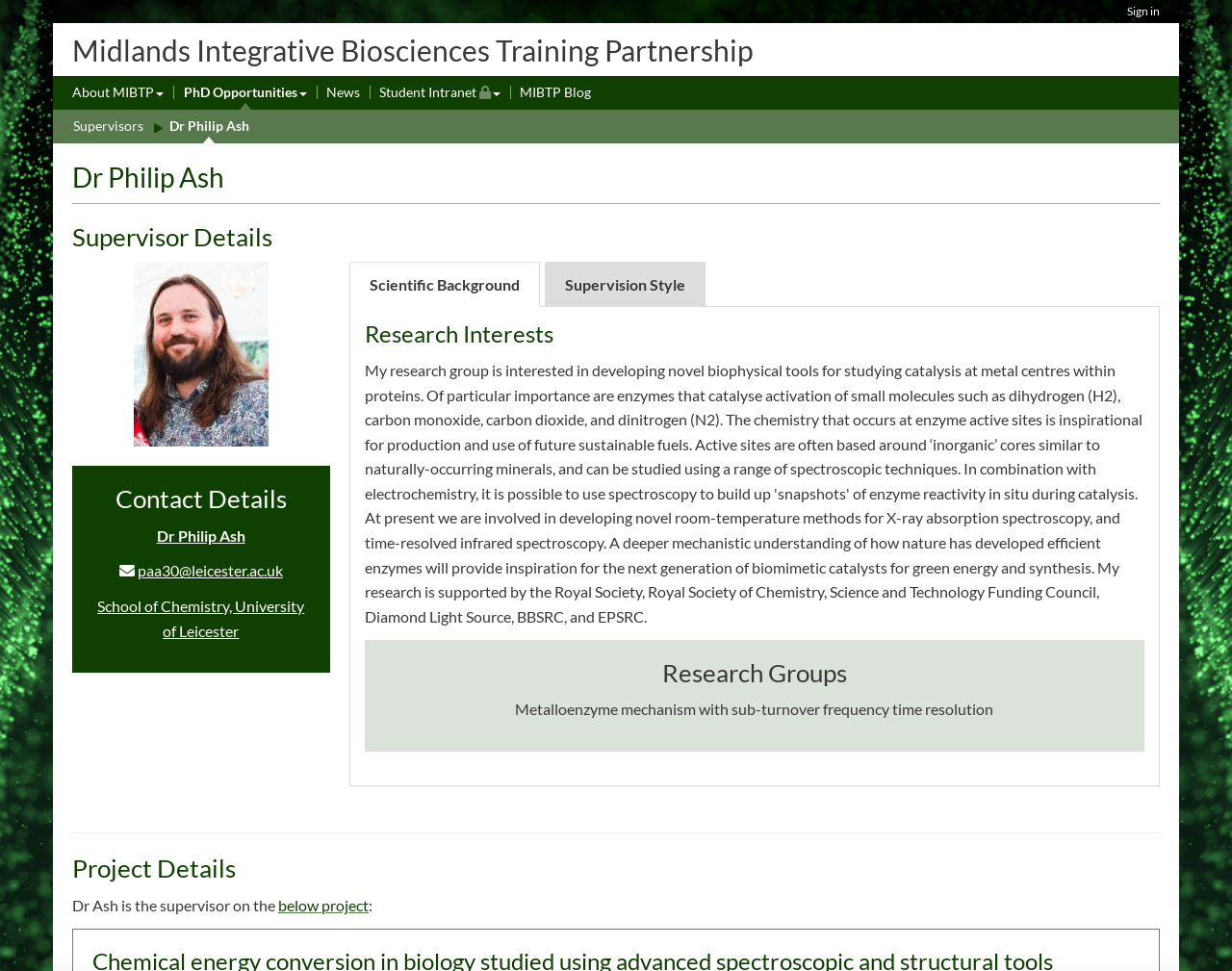Generate a comprehensive description of the webpage content.

The webpage is about Dr. Philip Ash, a supervisor at the Midlands Integrative Biosciences Training Partnership. At the top of the page, there is a utility bar with a "Sign in" link. Below the utility bar, there is a heading that displays the name of the partnership. 

On the left side of the page, there is a primary navigation menu with links to "About MIBTP", "PhD Opportunities", "News", "Student Intranet (Restricted permissions)", and "MIBTP Blog". Each of these links has a corresponding button to show a submenu.

Below the primary navigation menu, there is a secondary navigation menu with links to "Supervisors" and a generic element displaying "Dr Philip Ash". 

The main content of the page is divided into sections. The first section displays a header with the name "Dr Philip Ash" and an image of Dr. Ash. Below the image, there are headings for "Supervisor Details" and "Contact Details", along with links to Dr. Ash's email and the School of Chemistry, University of Leicester.

The page also features a tab list with two tabs: "Scientific Background" and "Supervision Style". The "Scientific Background" tab is selected by default and displays a tab panel with headings for "Research Interests" and "Research Groups", as well as a static text describing Dr. Ash's research.

Below the tab panel, there is a separator line, followed by a heading for "Project Details" and a static text describing Dr. Ash's role as a supervisor on a project, with a link to the project details below.